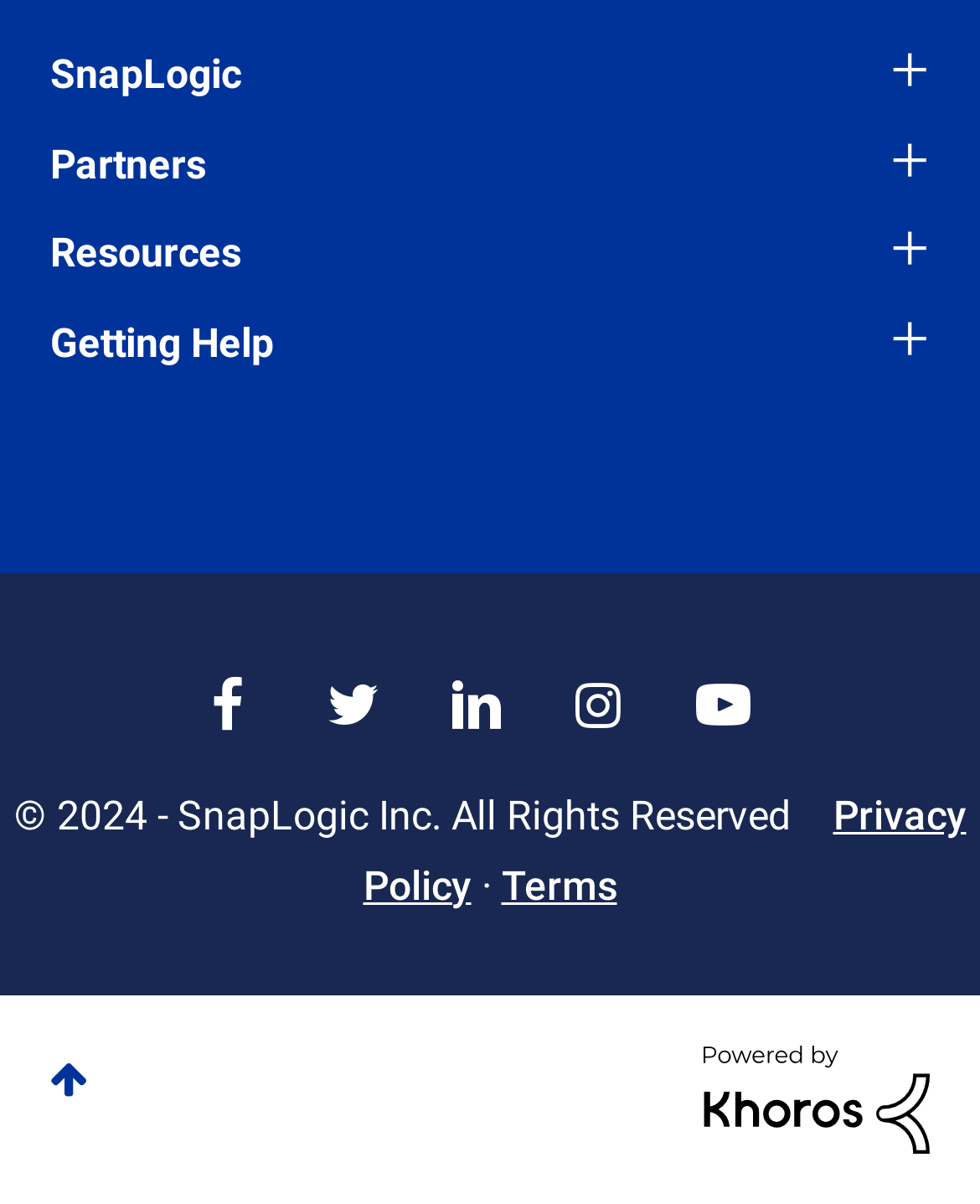Please provide a brief answer to the following inquiry using a single word or phrase:
What is the text of the bottom-right link?

Social CRM & Community Solutions Powered by Khoros